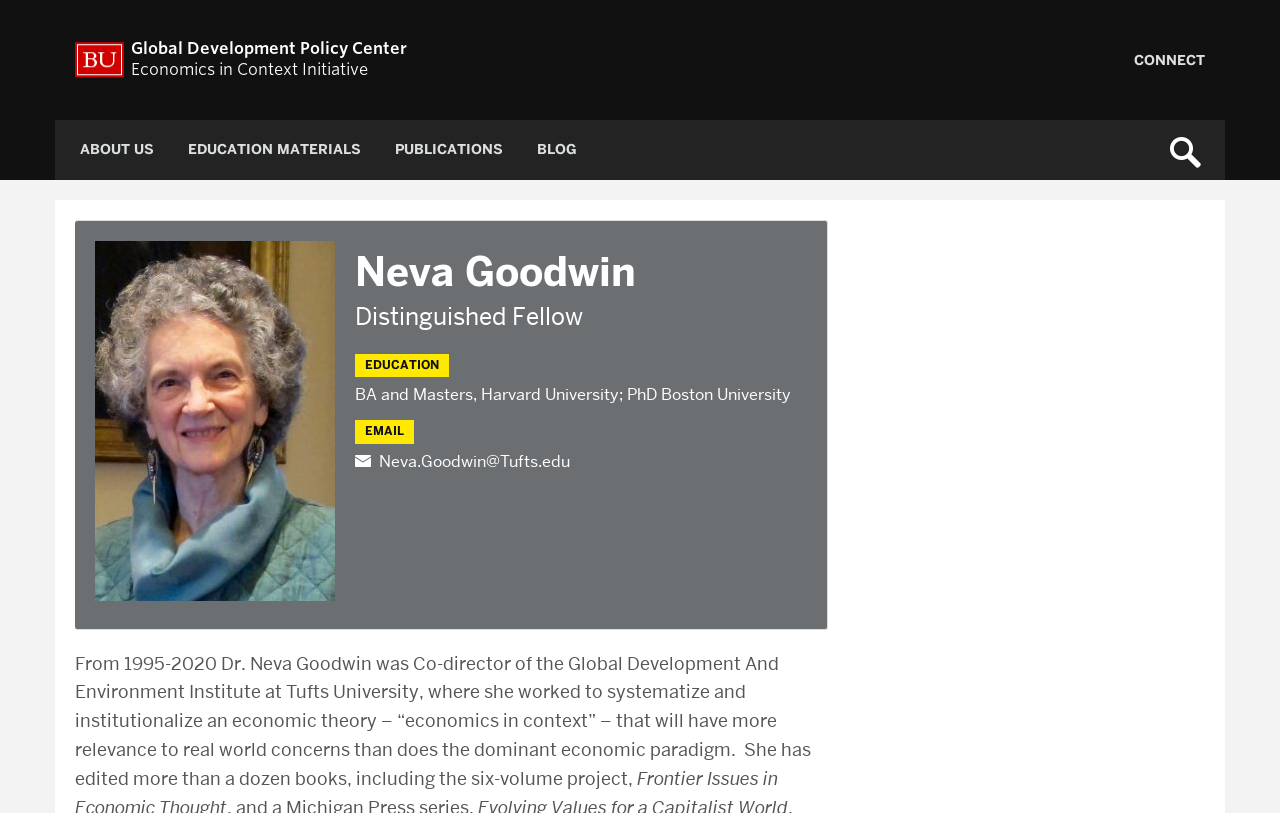Illustrate the webpage with a detailed description.

The webpage is about Neva R. Goodwin, a Distinguished Fellow, and her work in the Economics in Context Initiative. At the top left, there is a link to the Global Development Policy Center Economics in Context Initiative. On the top right, there are several links, including "CONNECT", a magnifying glass icon, "ABOUT US", "EDUCATION MATERIALS", "PUBLICATIONS", and "BLOG". 

Below these links, there is a section dedicated to Neva Goodwin, with a heading that displays her name. Underneath, her title "Distinguished Fellow" is mentioned. A description list follows, providing information about her education, including her degrees from Harvard University and Boston University, and her email address, which is a clickable link.

Further down, there is a paragraph of text that describes Neva Goodwin's work experience, including her role as Co-director of the Global Development And Environment Institute at Tufts University from 1995 to 2020. The text also mentions her work on editing books, including a six-volume project.